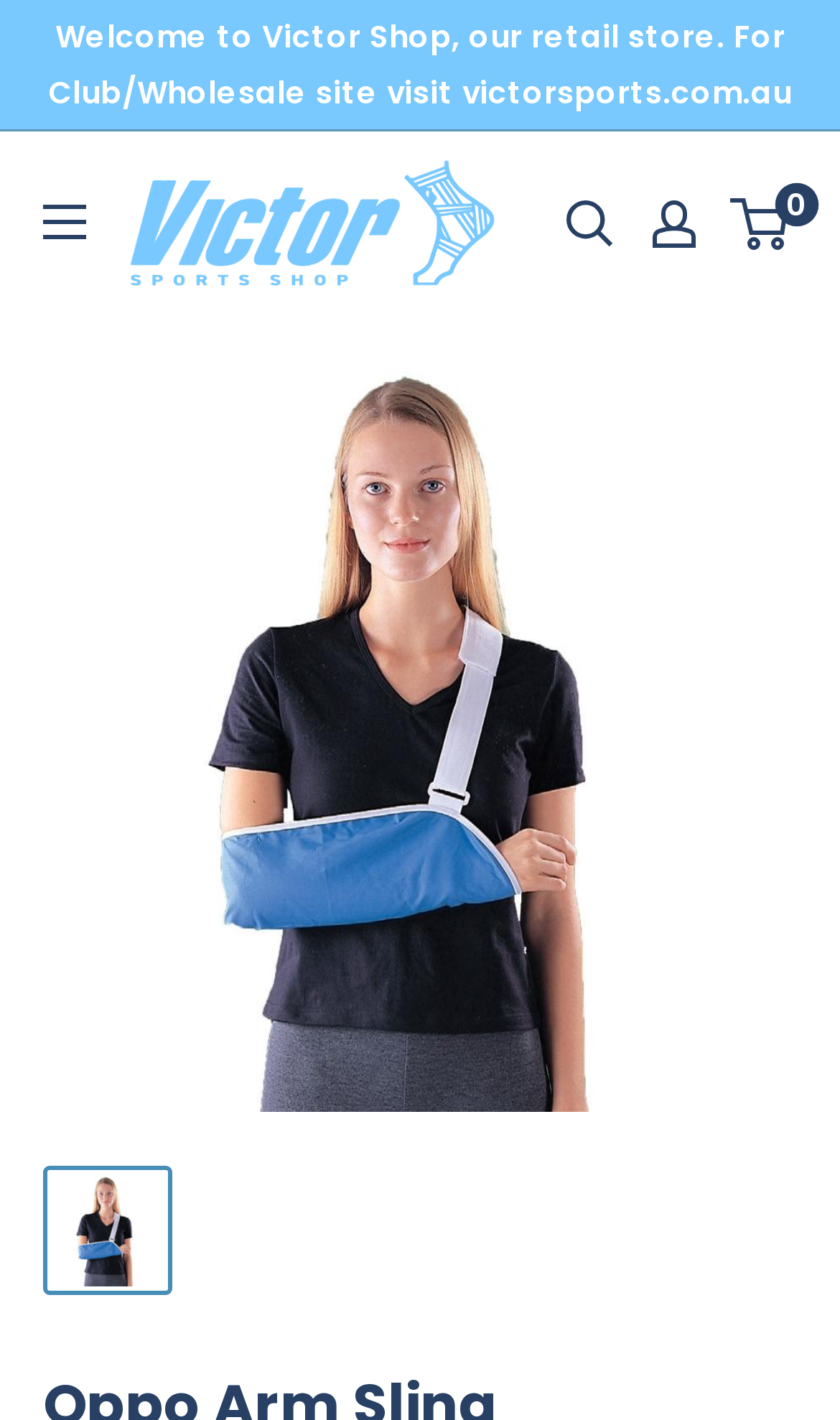Locate and provide the bounding box coordinates for the HTML element that matches this description: "aria-label="Open search"".

[0.674, 0.141, 0.731, 0.174]